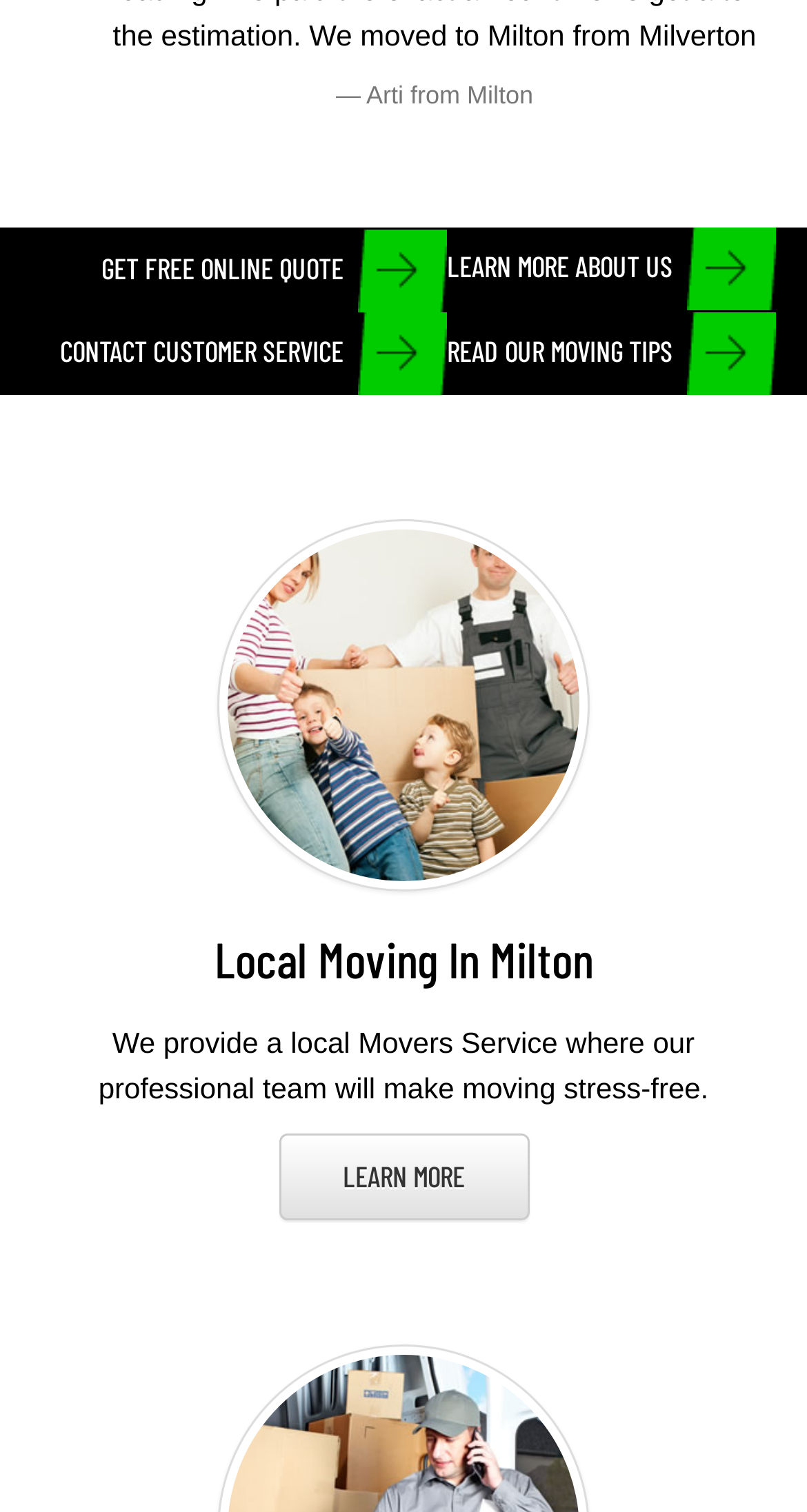What is the purpose of the local movers service?
Provide an in-depth and detailed answer to the question.

According to the webpage, the purpose of the local movers service is to make moving stress-free, as mentioned in the static text 'We provide a local Movers Service where our professional team will make moving stress-free'.